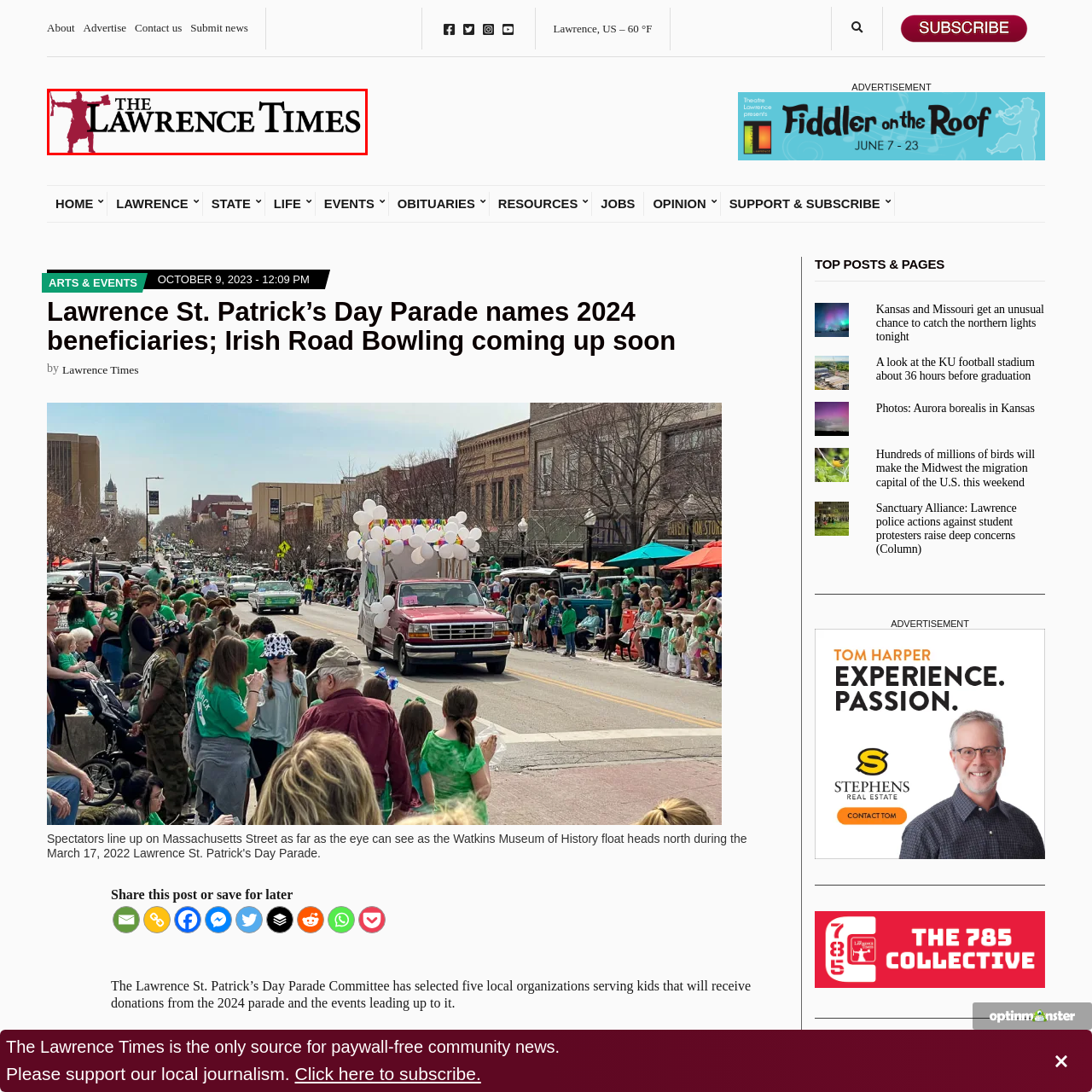What does the color scheme and font choices convey?
Examine the image outlined by the red bounding box and answer the question with as much detail as possible.

The caption explains that the color scheme and font choices in the logo convey a sense of professionalism and local pride, emphasizing the publication's connection to the Lawrence community and its role as a key source for local information.